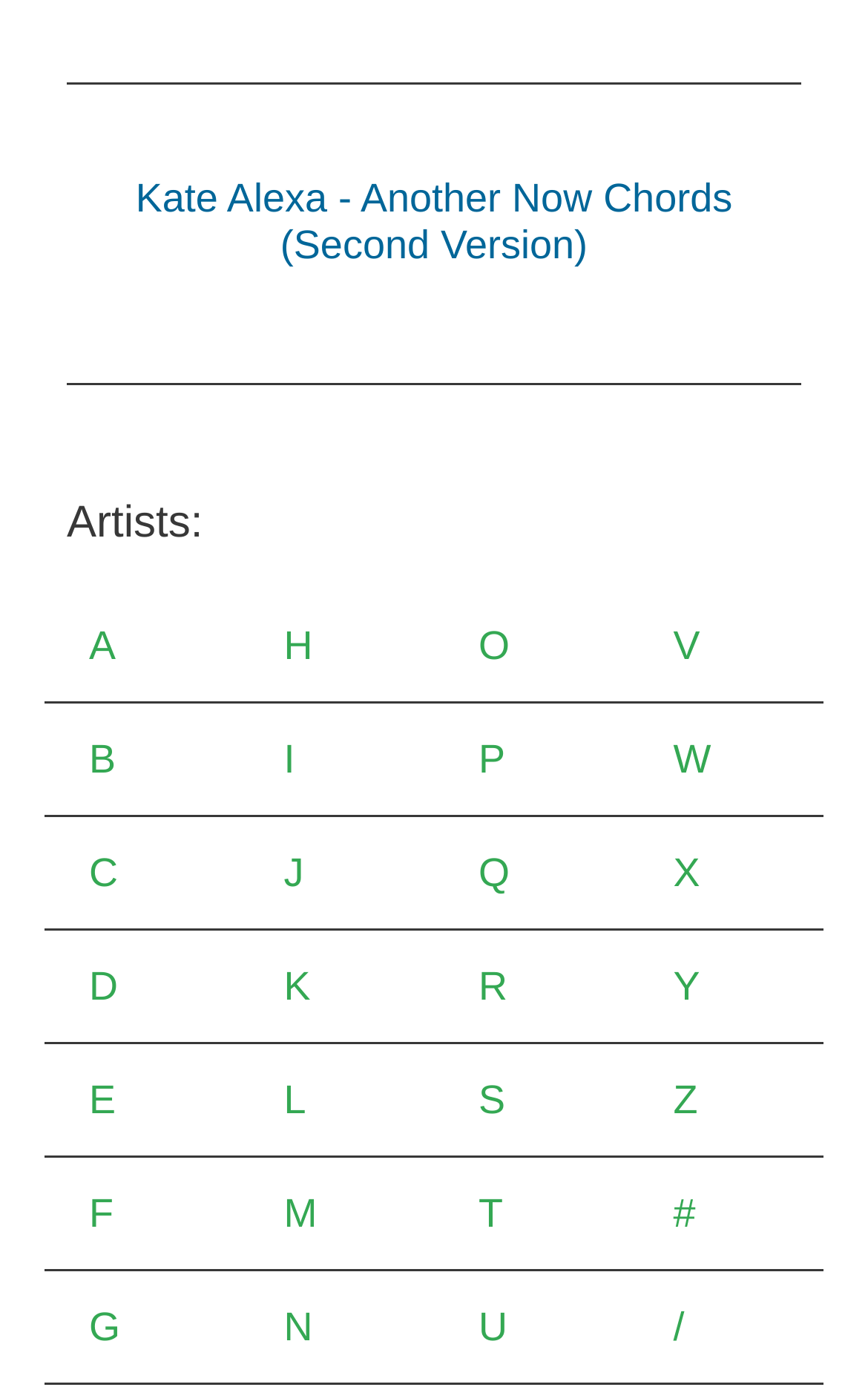Please specify the bounding box coordinates of the clickable region to carry out the following instruction: "Browse artists starting with letter 'K'". The coordinates should be four float numbers between 0 and 1, in the format [left, top, right, bottom].

[0.276, 0.694, 0.409, 0.726]